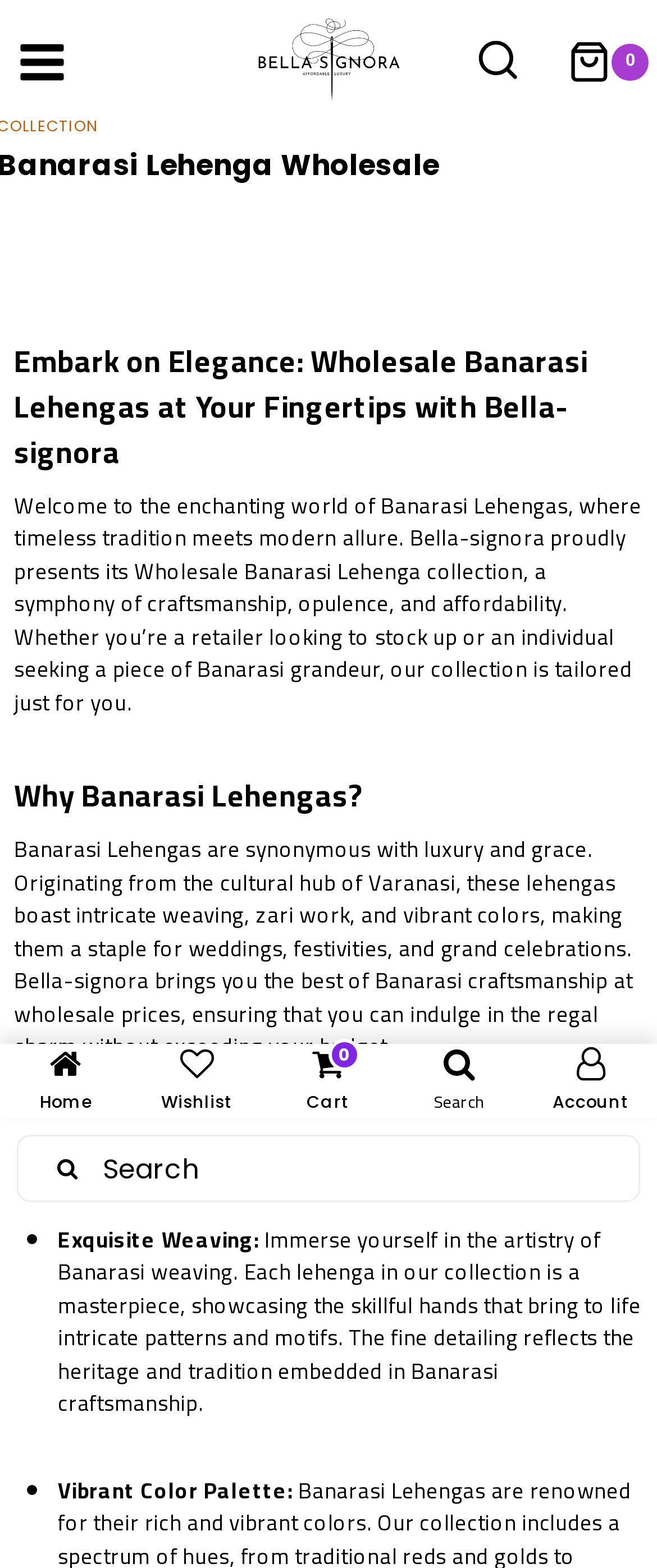Please determine the bounding box coordinates for the UI element described here. Use the format (top-left x, top-left y, bottom-right x, bottom-right y) with values bounded between 0 and 1: name="s" placeholder="Search"

[0.026, 0.724, 0.974, 0.767]